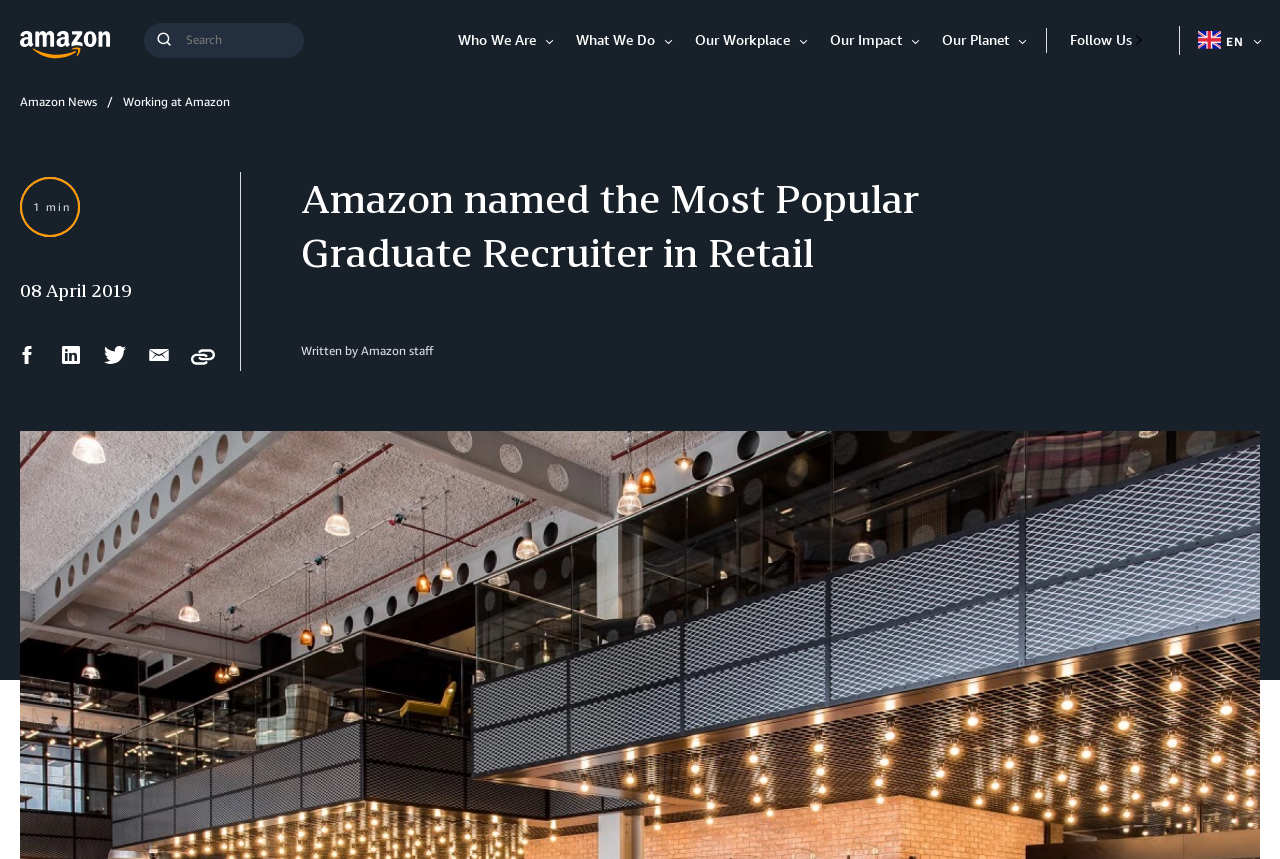Can you specify the bounding box coordinates for the region that should be clicked to fulfill this instruction: "Submit search query".

[0.128, 0.045, 0.168, 0.091]